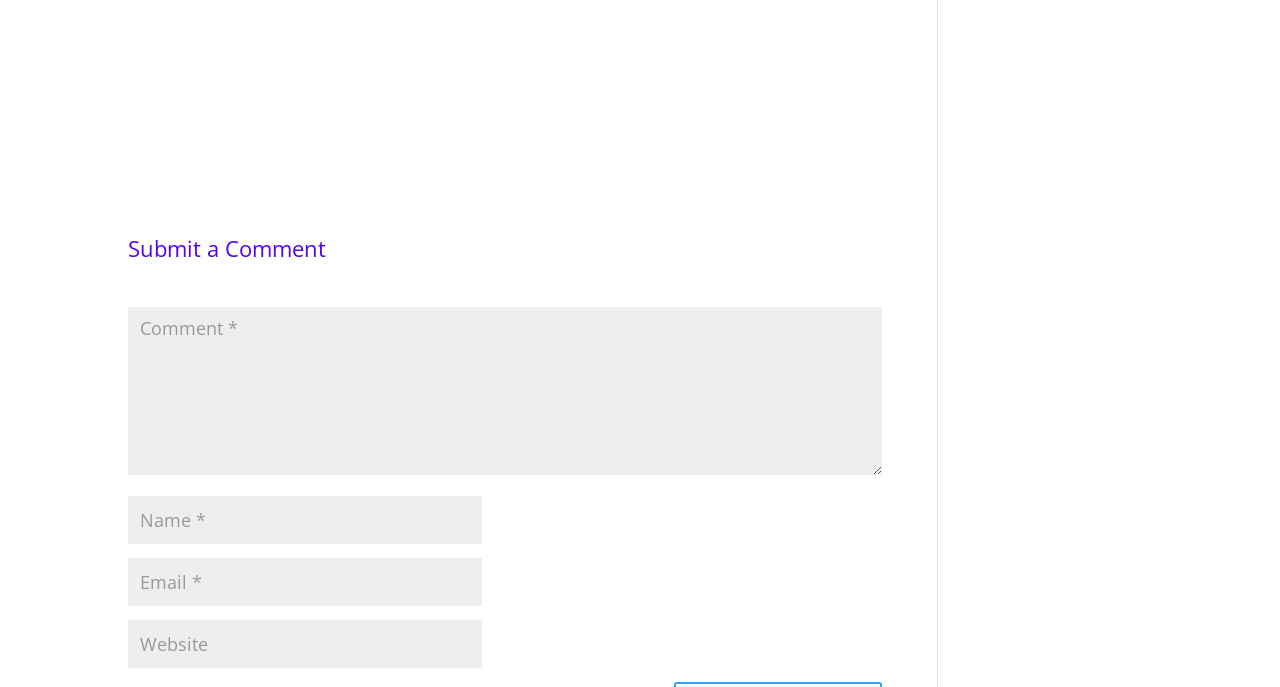What information is required to submit a comment?
Refer to the image and provide a thorough answer to the question.

The text boxes for name, email, and comment are marked with an asterisk (*) indicating that they are required fields. This is also confirmed by the static text 'Required fields are marked'.